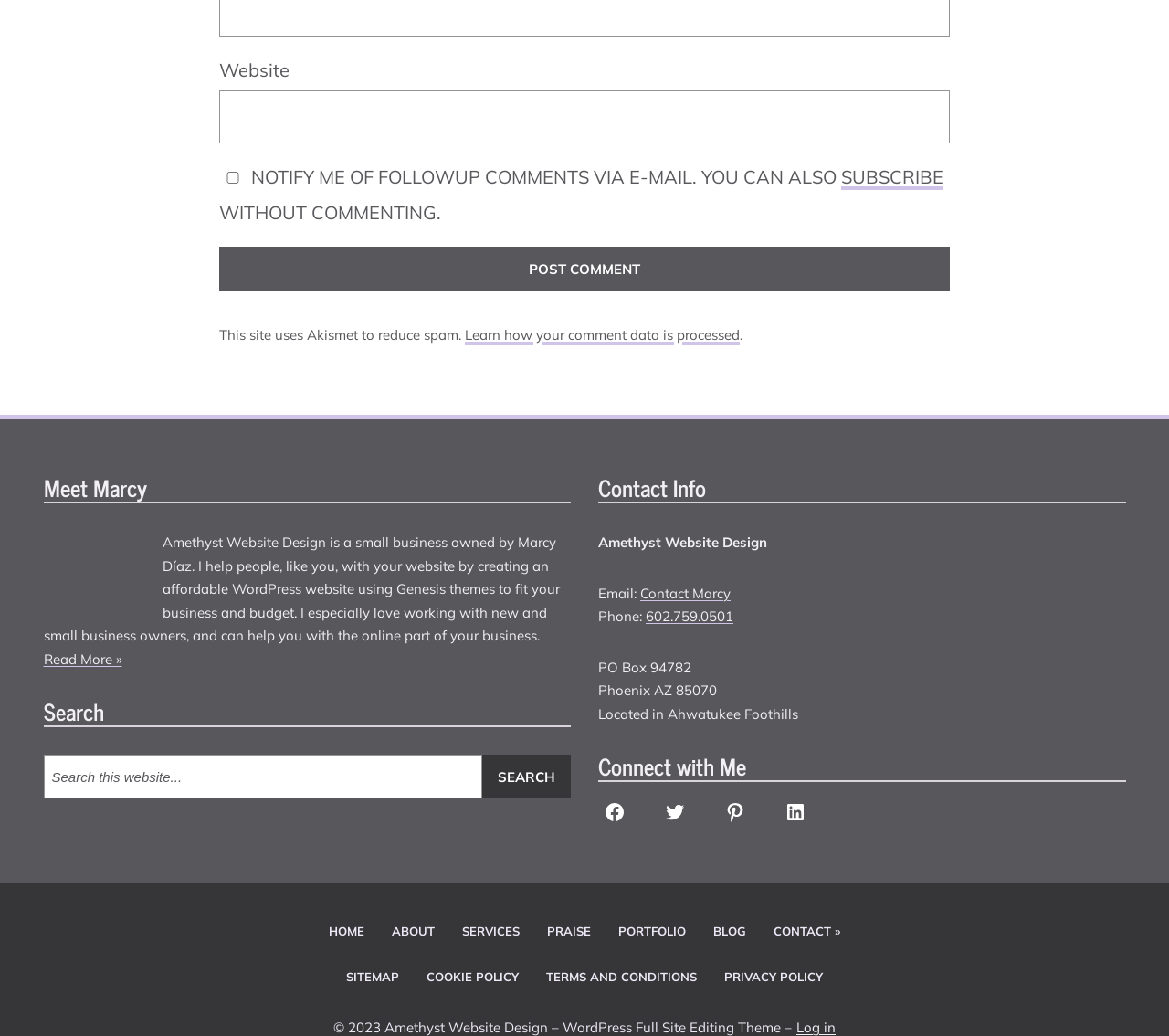From the webpage screenshot, identify the region described by Pinterest. Provide the bounding box coordinates as (top-left x, top-left y, bottom-right x, bottom-right y), with each value being a floating point number between 0 and 1.

[0.615, 0.738, 0.643, 0.77]